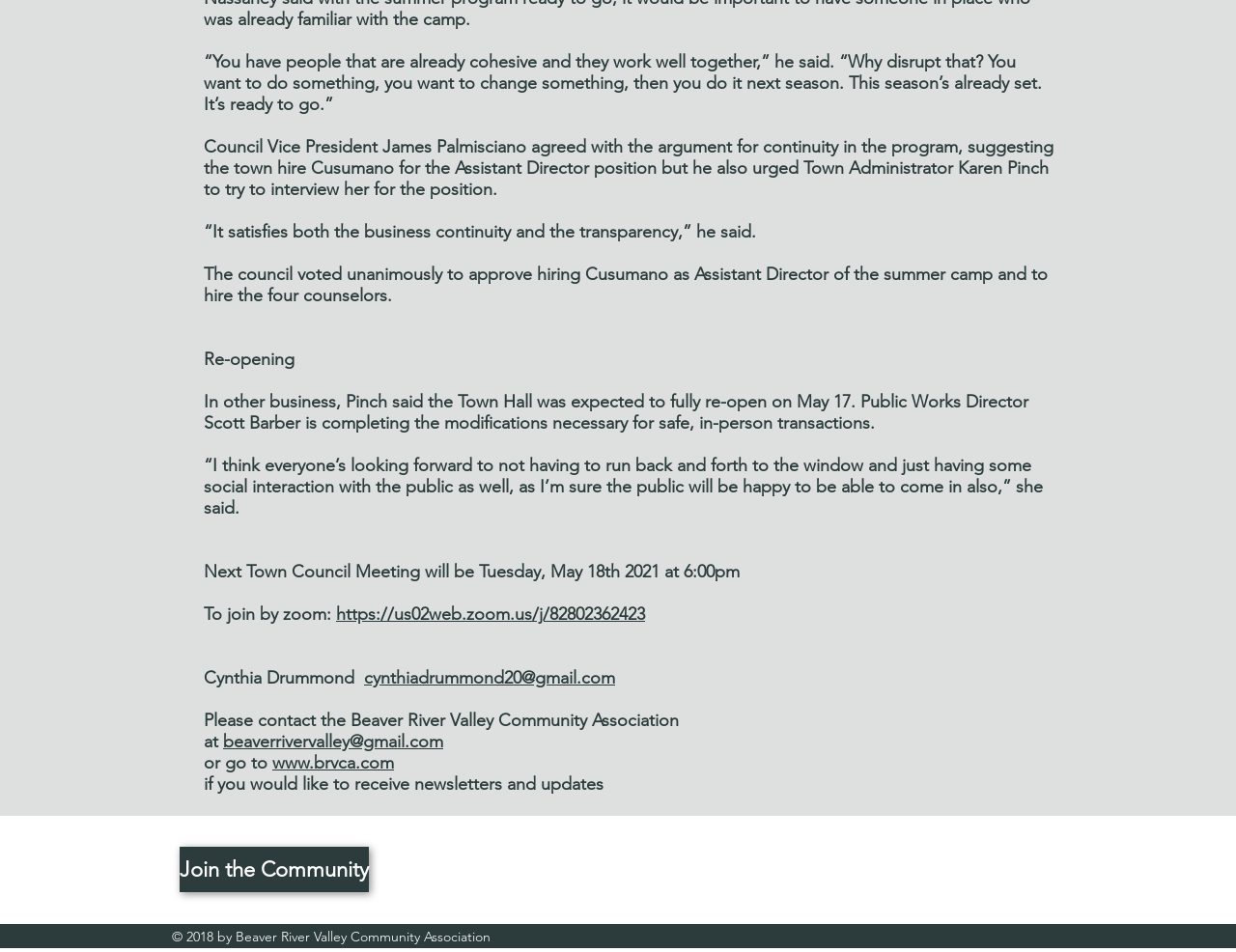Using the provided description: "cynthiadrummond20@gmail.com", find the bounding box coordinates of the corresponding UI element. The output should be four float numbers between 0 and 1, in the format [left, top, right, bottom].

[0.295, 0.701, 0.498, 0.723]